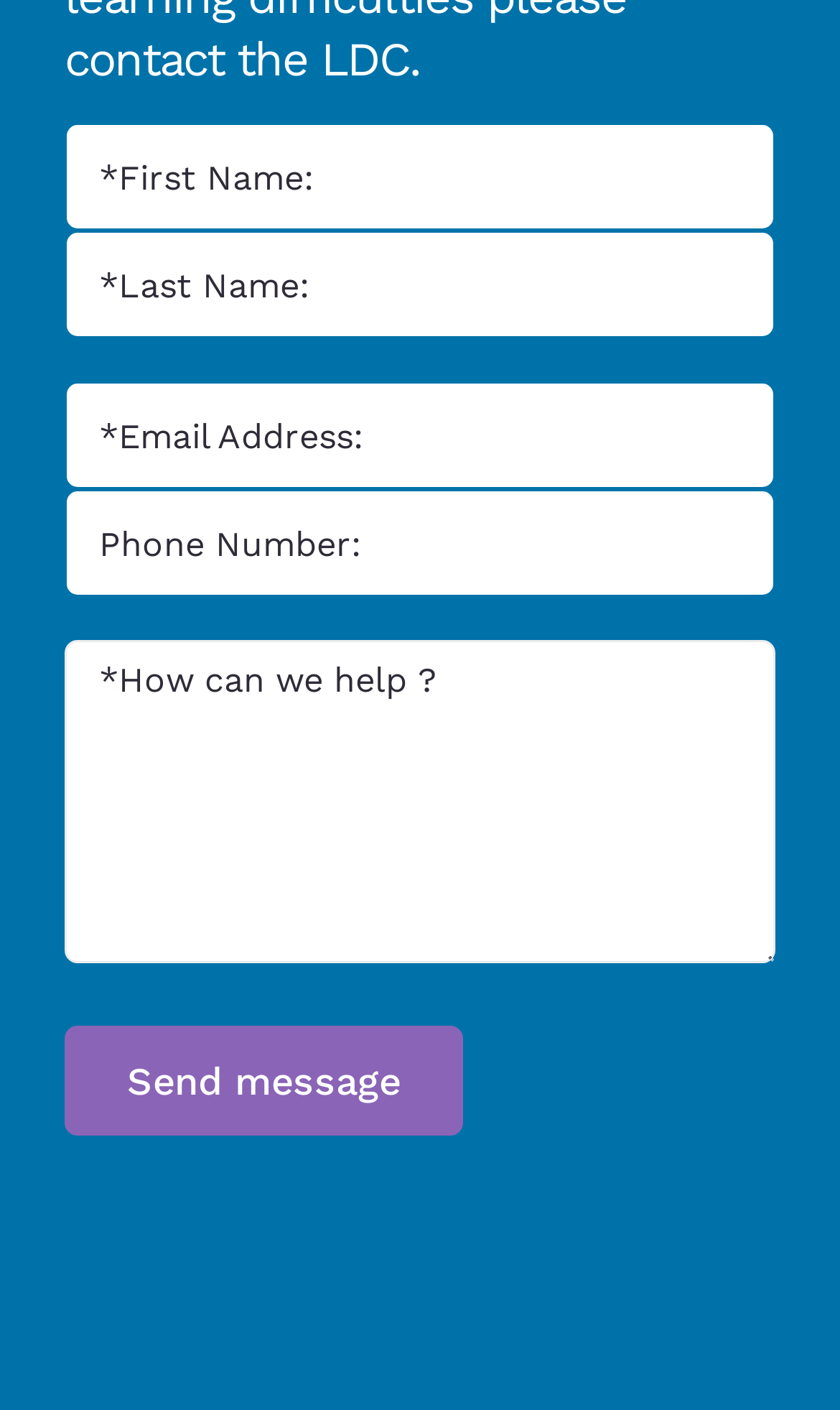Using the format (top-left x, top-left y, bottom-right x, bottom-right y), and given the element description, identify the bounding box coordinates within the screenshot: name="your-email" placeholder="*Email Address:"

[0.077, 0.271, 0.923, 0.347]